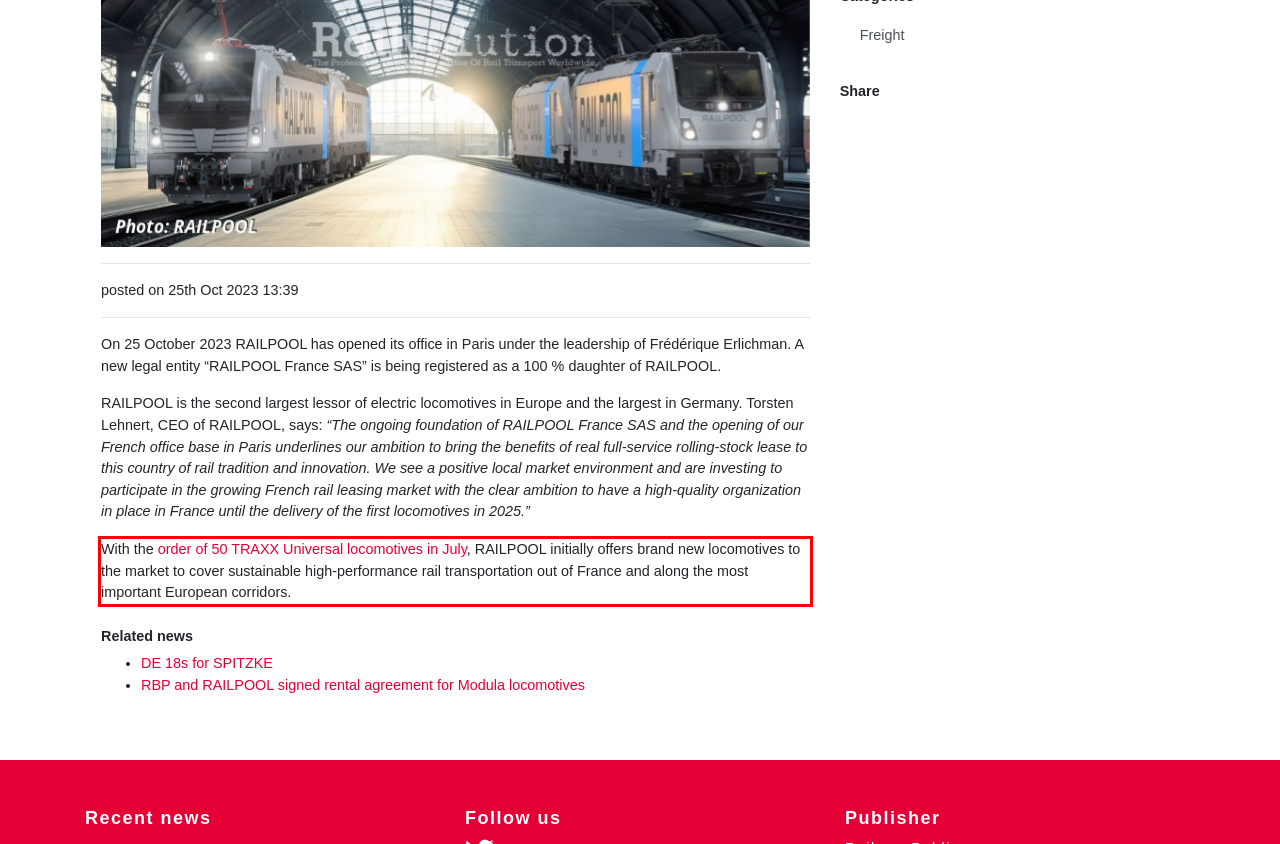From the screenshot of the webpage, locate the red bounding box and extract the text contained within that area.

With the order of 50 TRAXX Universal locomotives in July, RAILPOOL initially offers brand new locomotives to the market to cover sustainable high-performance rail transportation out of France and along the most important European corridors.